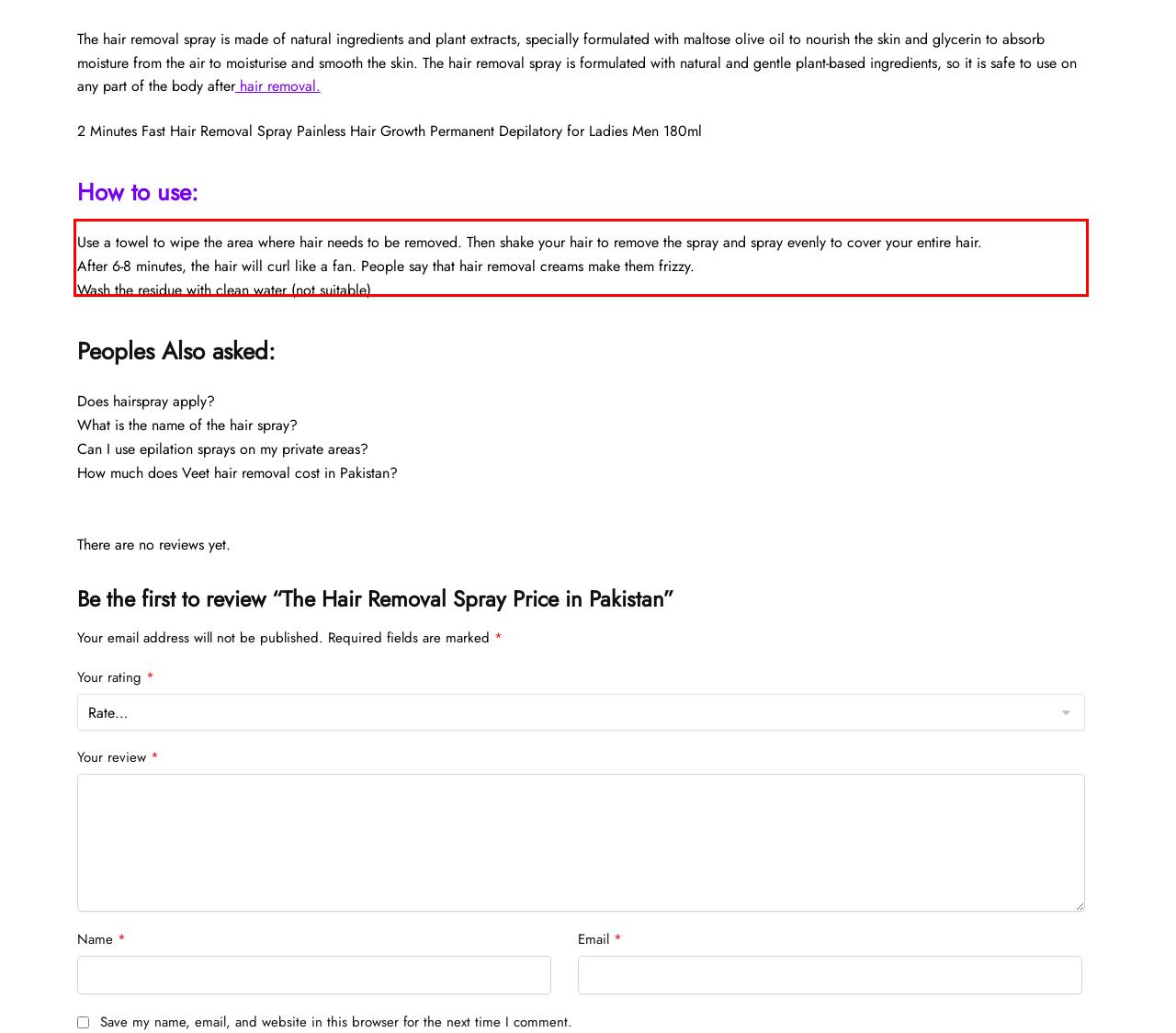Review the screenshot of the webpage and recognize the text inside the red rectangle bounding box. Provide the extracted text content.

Use a towel to wipe the area where hair needs to be removed. Then shake your hair to remove the spray and spray evenly to cover your entire hair. After 6-8 minutes, the hair will curl like a fan. People say that hair removal creams make them frizzy. Wash the residue with clean water (not suitable)